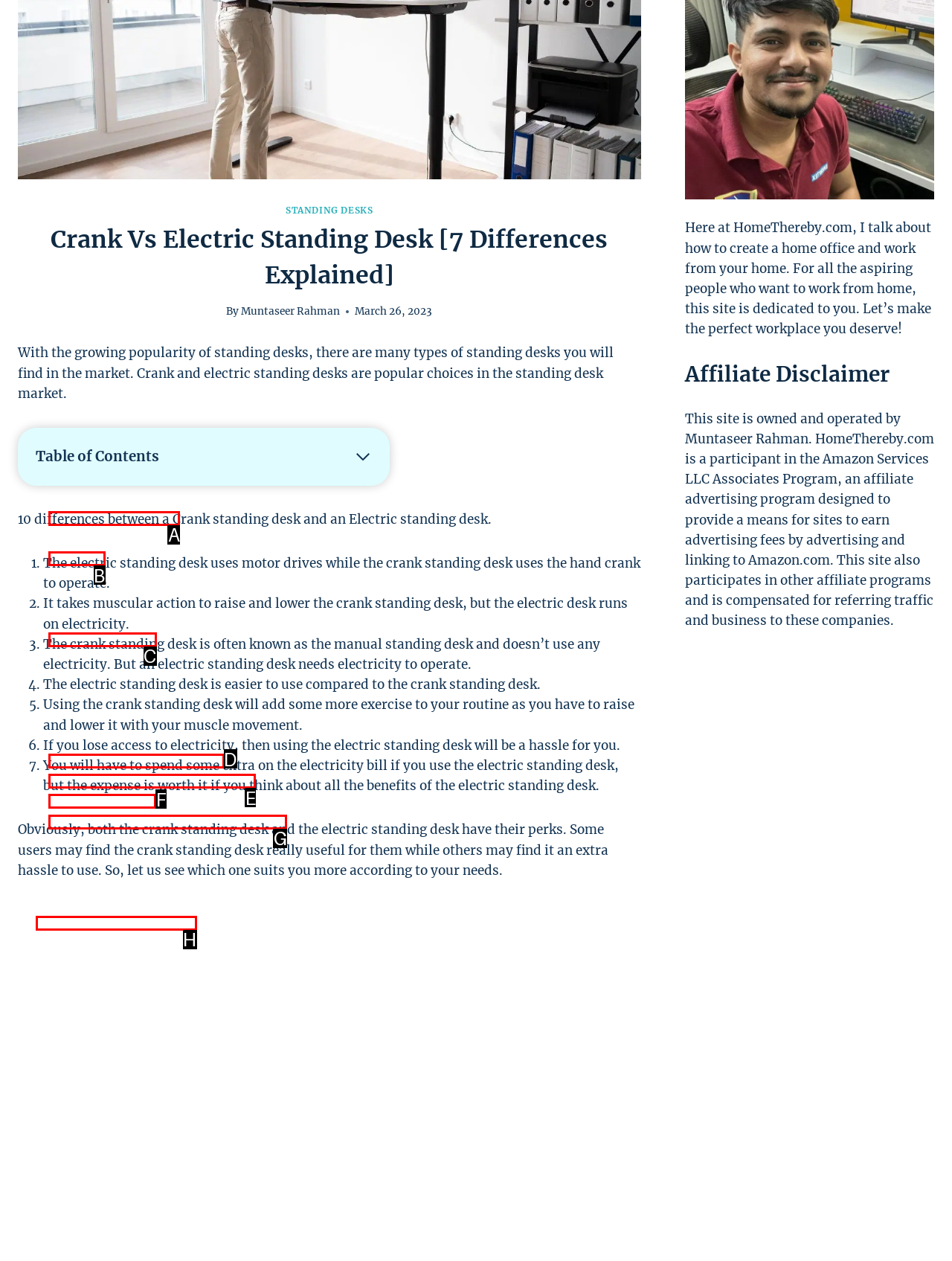Determine the option that aligns with this description: 3. Motorized Or Crank?
Reply with the option's letter directly.

A